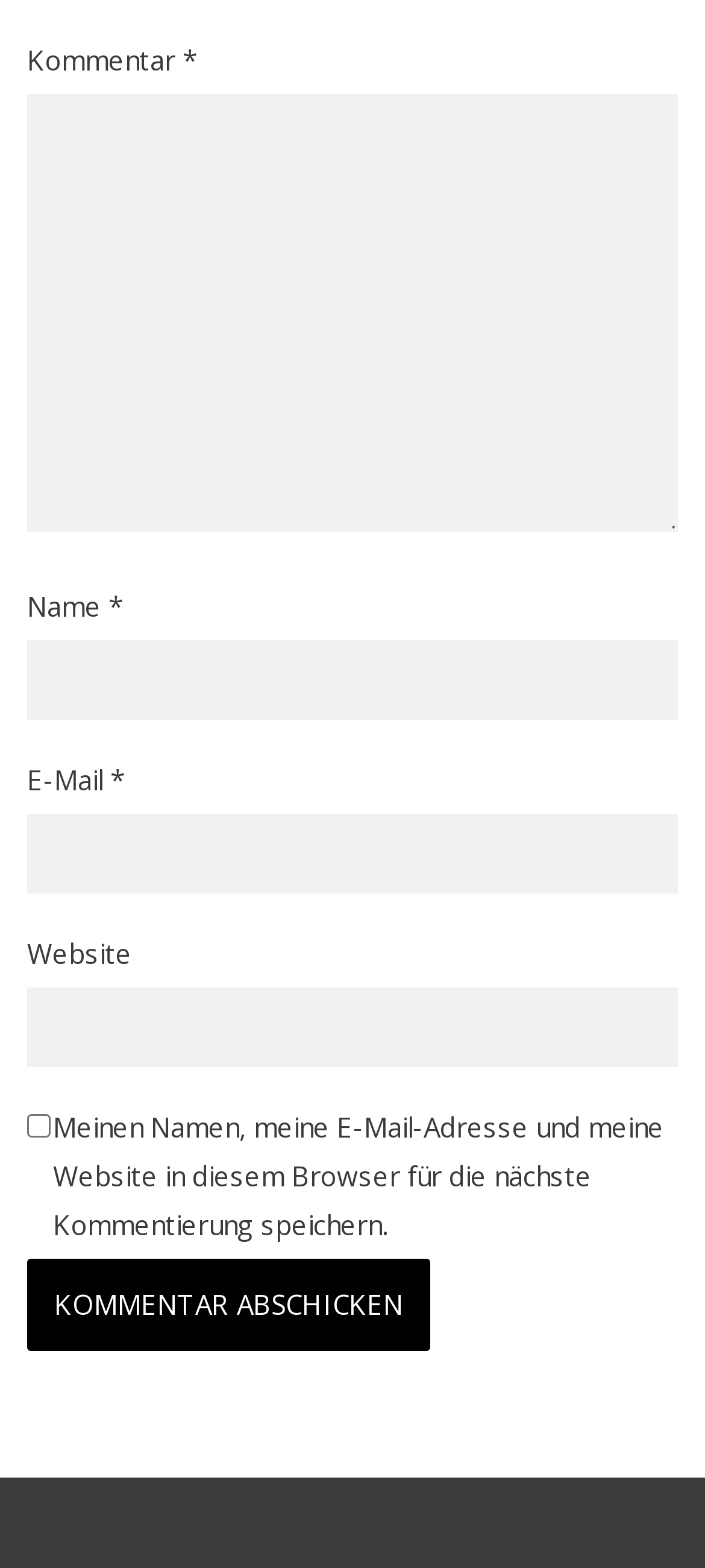What is the purpose of the checkbox?
Please look at the screenshot and answer in one word or a short phrase.

To save name, email, and website